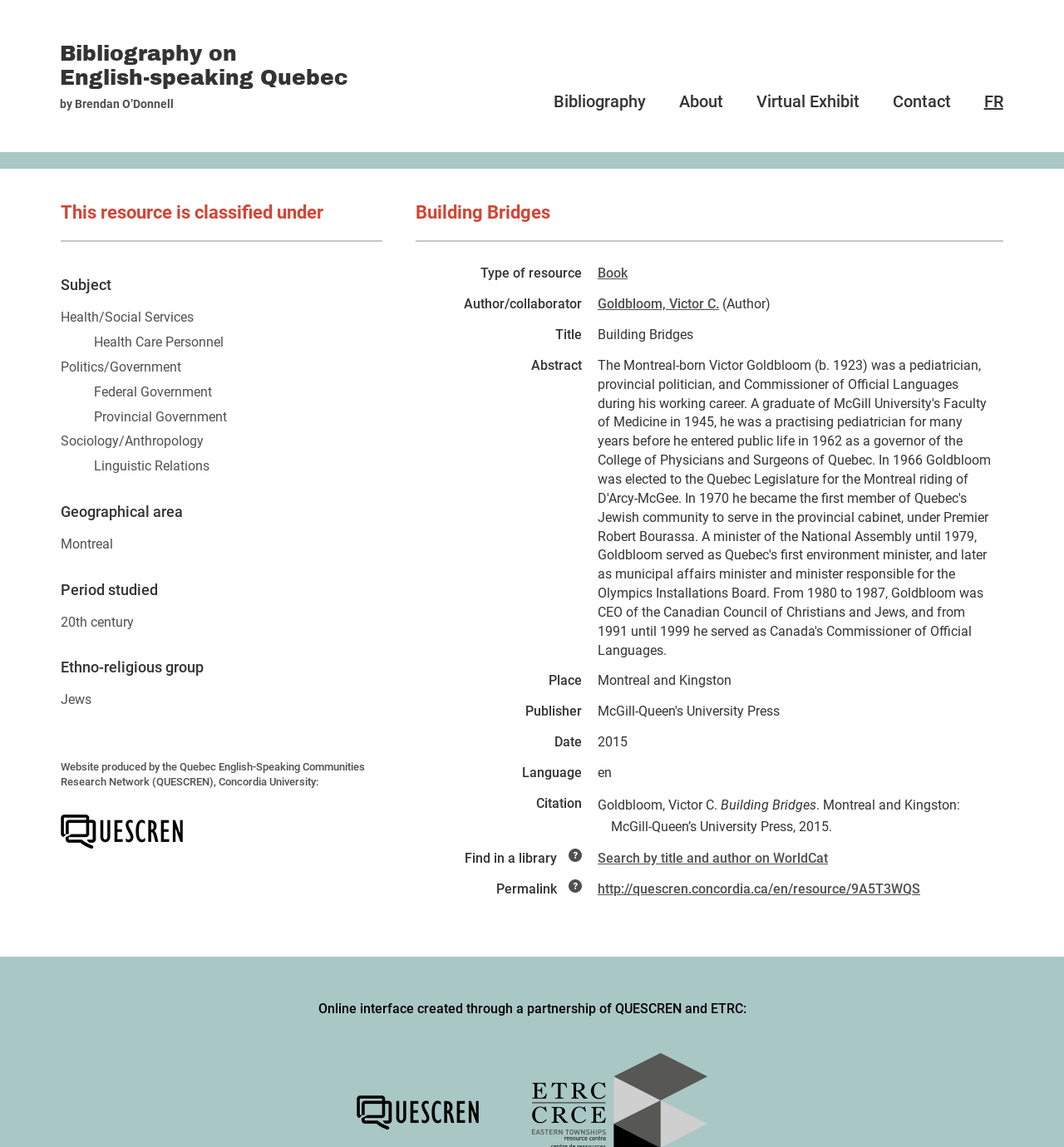Identify and provide the title of the webpage.

Bibliography on English-speaking Quebec